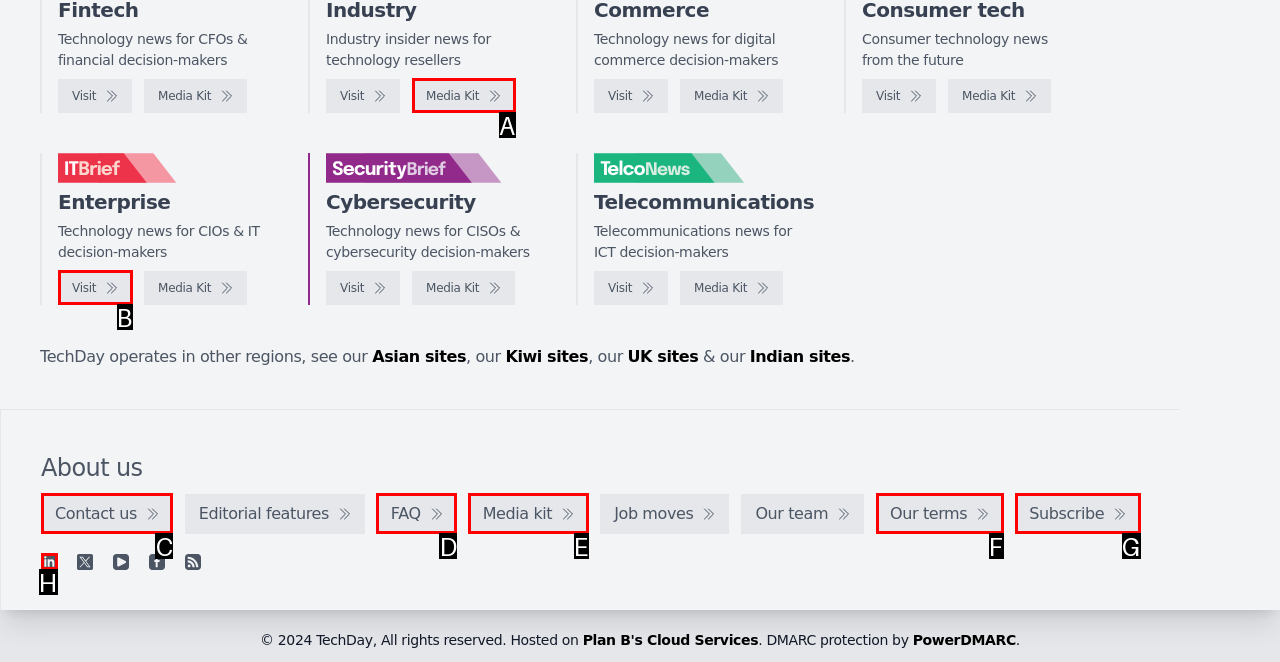To complete the instruction: Subscribe to the newsletter, which HTML element should be clicked?
Respond with the option's letter from the provided choices.

G